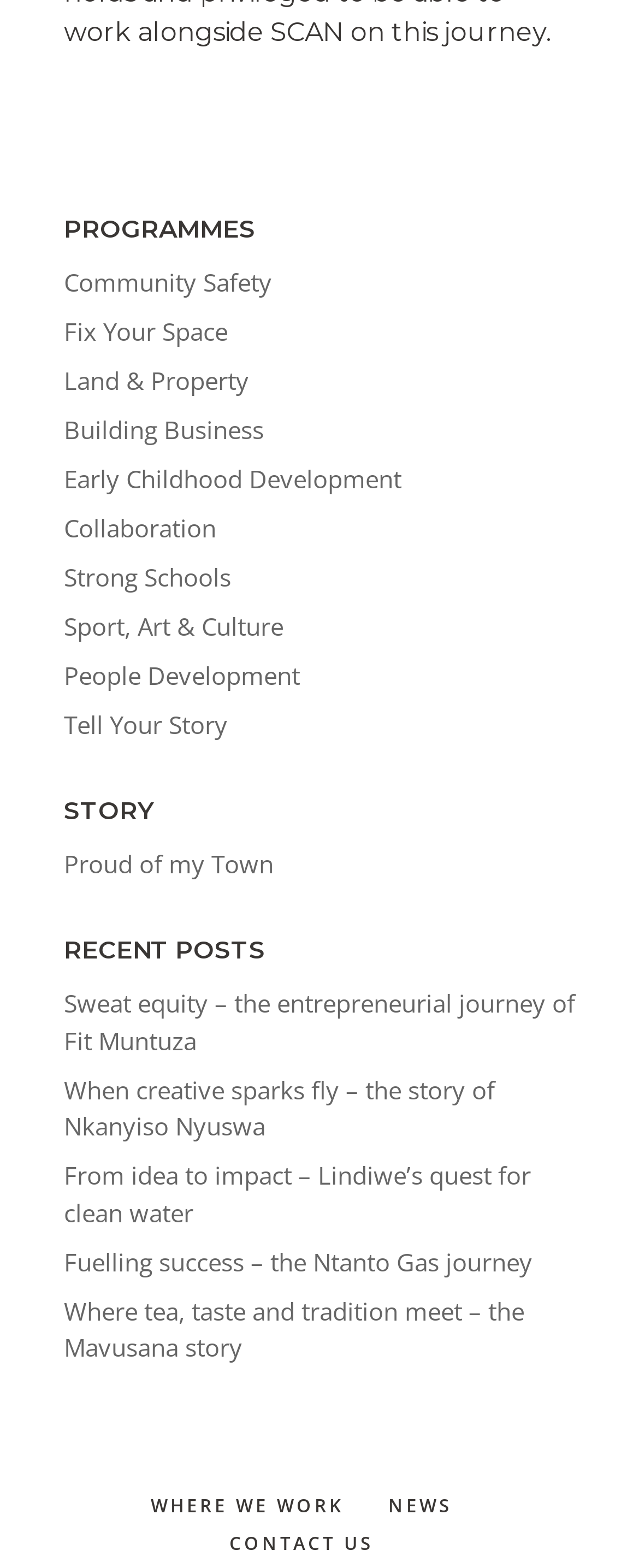From the webpage screenshot, predict the bounding box coordinates (top-left x, top-left y, bottom-right x, bottom-right y) for the UI element described here: NEWS

[0.608, 0.952, 0.708, 0.967]